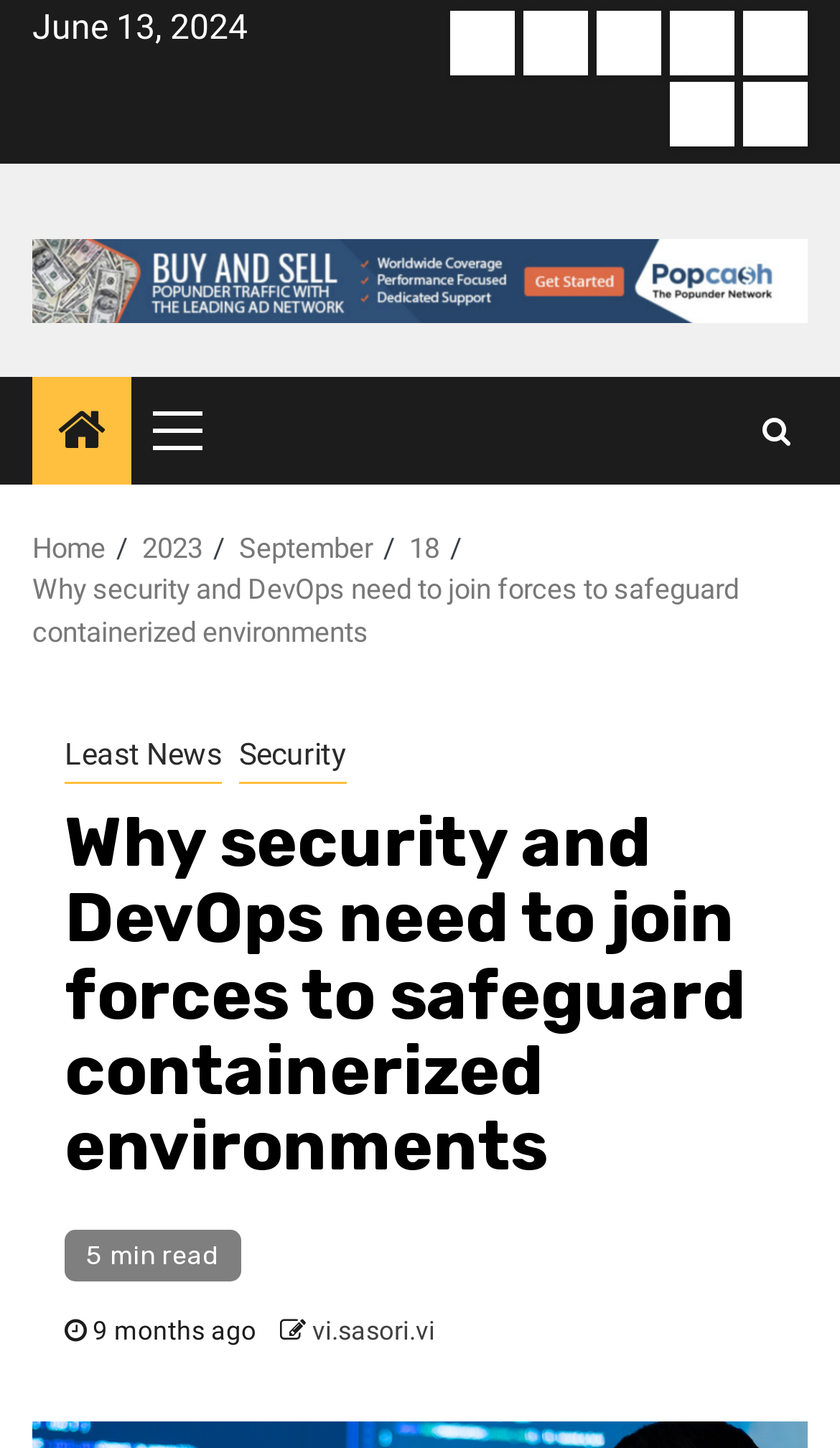Describe all the key features and sections of the webpage thoroughly.

The webpage appears to be an article page, with a focus on a specific topic related to security and DevOps. At the top, there is a date "June 13, 2024" and a series of links to different categories, including "Least News", "Startups", "App", "crypto", "AI", "Security", and "Venture". These links are positioned horizontally across the top of the page.

Below the category links, there is a prominent link with no text, followed by another link with no text and a button labeled "Primary Menu". To the right of the button, there is a link with a font awesome icon.

The main content of the page is a navigation section labeled "Breadcrumbs", which displays a hierarchical path of links, including "Home", "2023", "September", "18", and the title of the article "Why security and DevOps need to join forces to safeguard containerized environments". This title is also repeated as a heading further down the page.

The article title is followed by two links, "Least News" and "Security", and then the main article content, which includes a heading with the same title as the page, a "5 min read" label, and a timestamp "9 months ago". There is also a link to the author's name, "vi.sasori.vi".